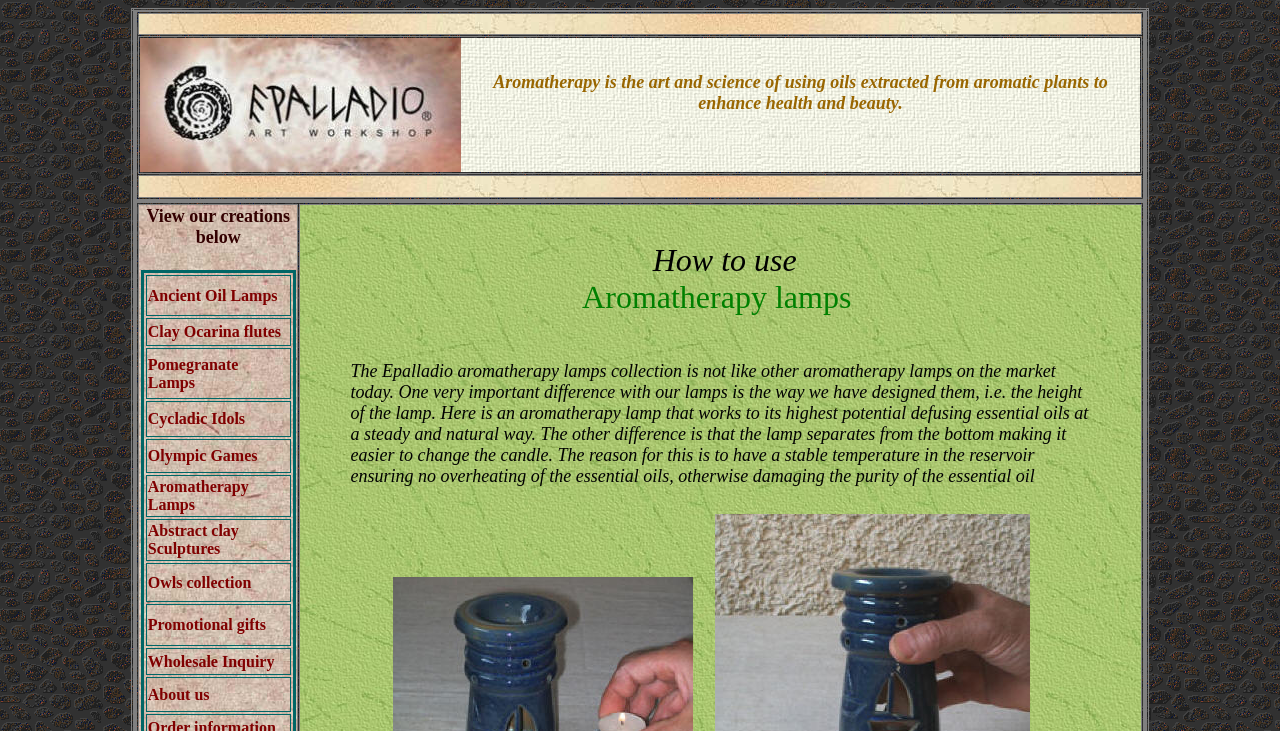What can be found below on this webpage?
Please give a detailed and elaborate answer to the question based on the image.

Below on this webpage, one can find a collection of creations, including Ancient Oil Lamps, Clay Ocarina flutes, Pomegranate Lamps, and more, which are all related to aromatherapy and holistic healing.